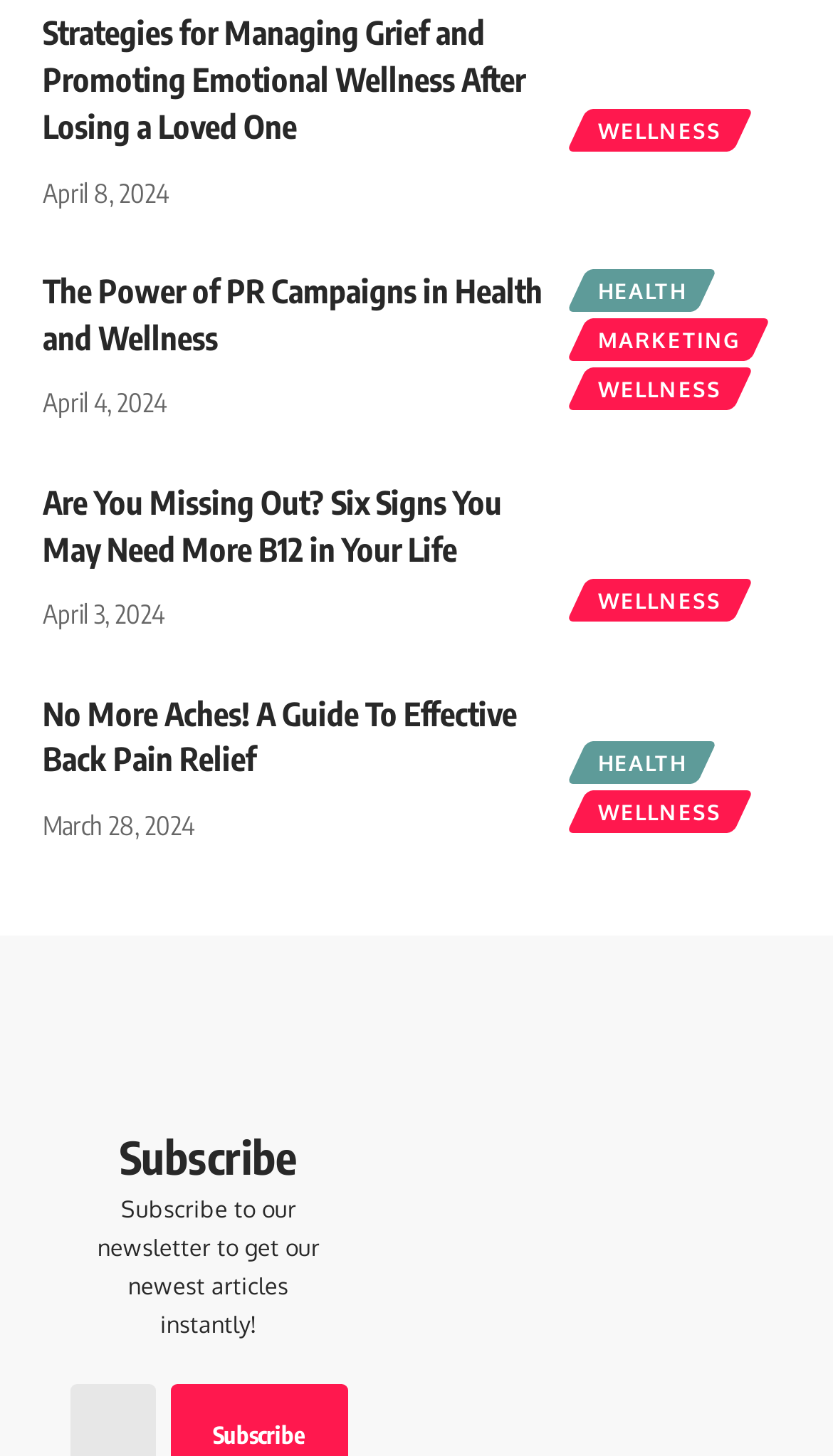Please indicate the bounding box coordinates for the clickable area to complete the following task: "Find relief from back pain". The coordinates should be specified as four float numbers between 0 and 1, i.e., [left, top, right, bottom].

[0.692, 0.475, 0.949, 0.563]